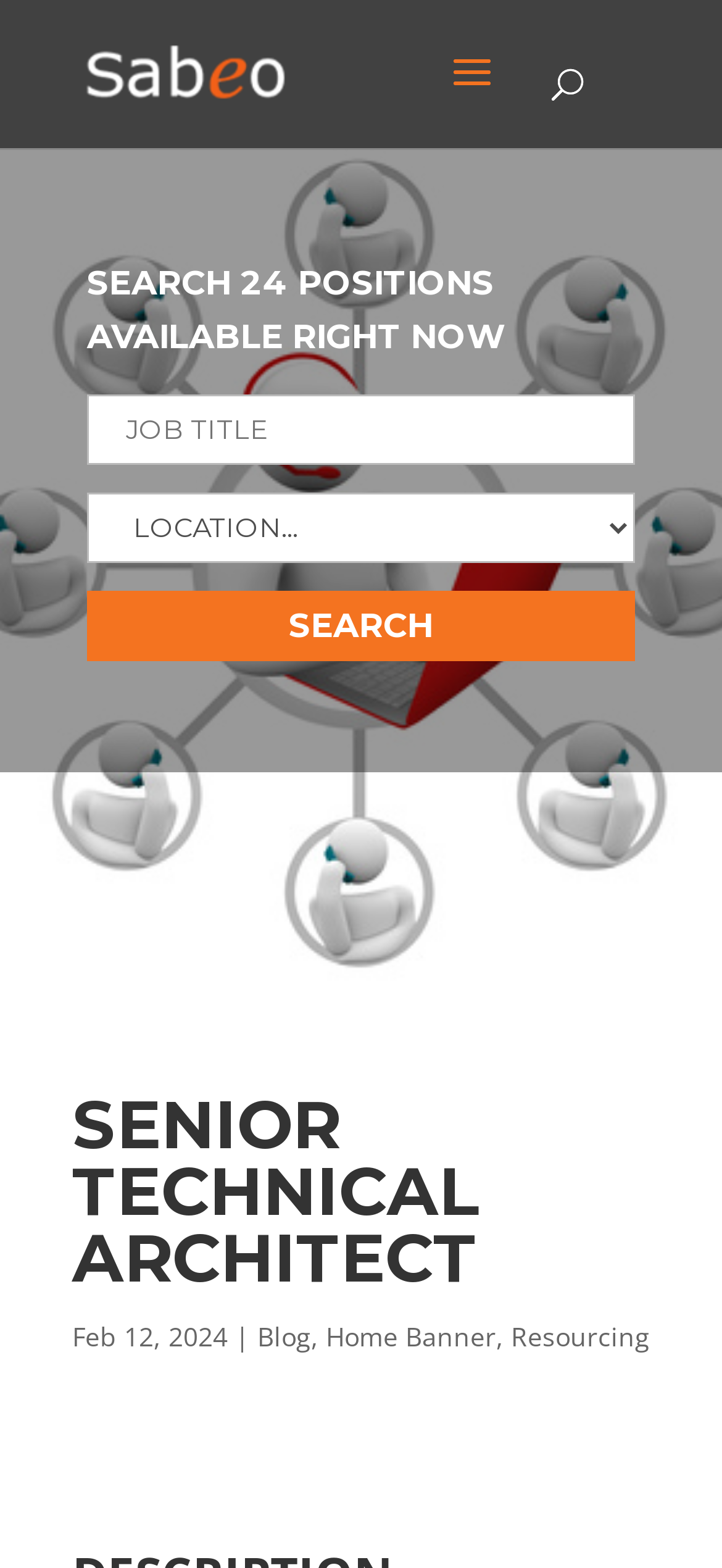What is the job title of the current position?
Using the image provided, answer with just one word or phrase.

Senior Technical Architect